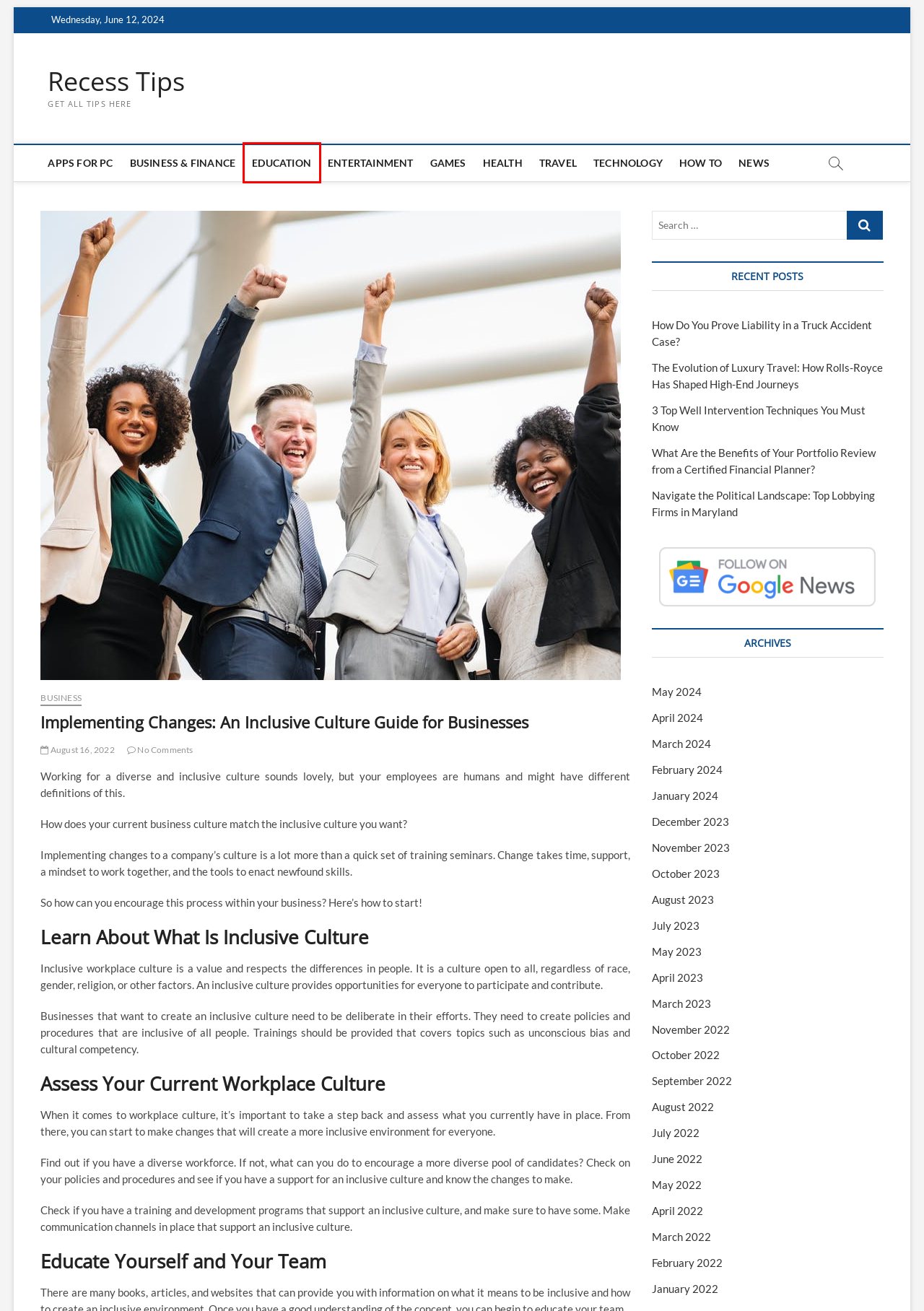Given a screenshot of a webpage with a red bounding box highlighting a UI element, determine which webpage description best matches the new webpage that appears after clicking the highlighted element. Here are the candidates:
A. The Evolution of Luxury Travel: How Rolls-Royce Has Shaped High-End Journeys – Recess Tips
B. How To – Recess Tips
C. October 2023 – Recess Tips
D. August 2022 – Recess Tips
E. April 2024 – Recess Tips
F. Education – Recess Tips
G. Business – Recess Tips
H. October 2022 – Recess Tips

F